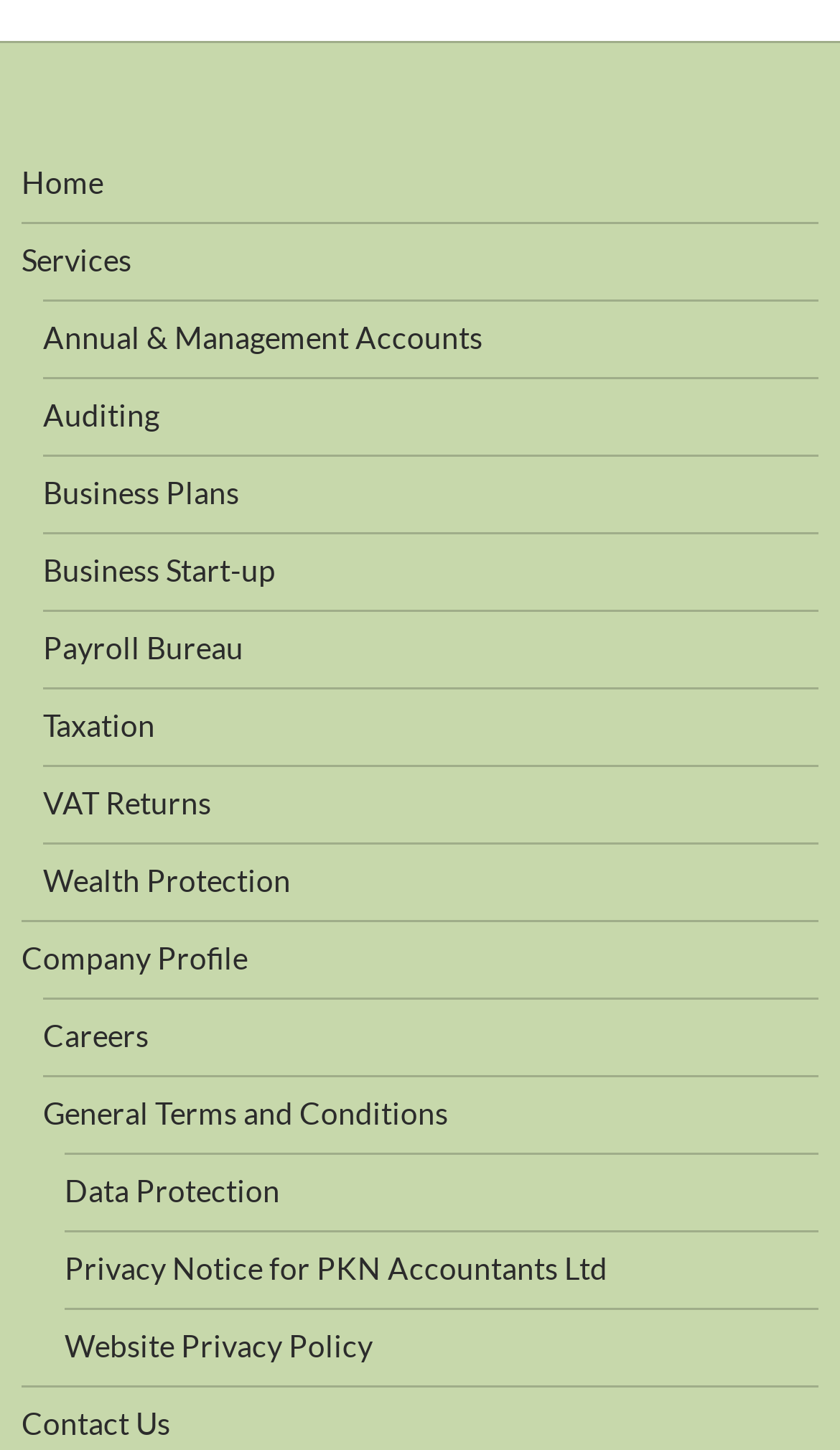Can you provide the bounding box coordinates for the element that should be clicked to implement the instruction: "view careers opportunities"?

[0.051, 0.701, 0.177, 0.727]